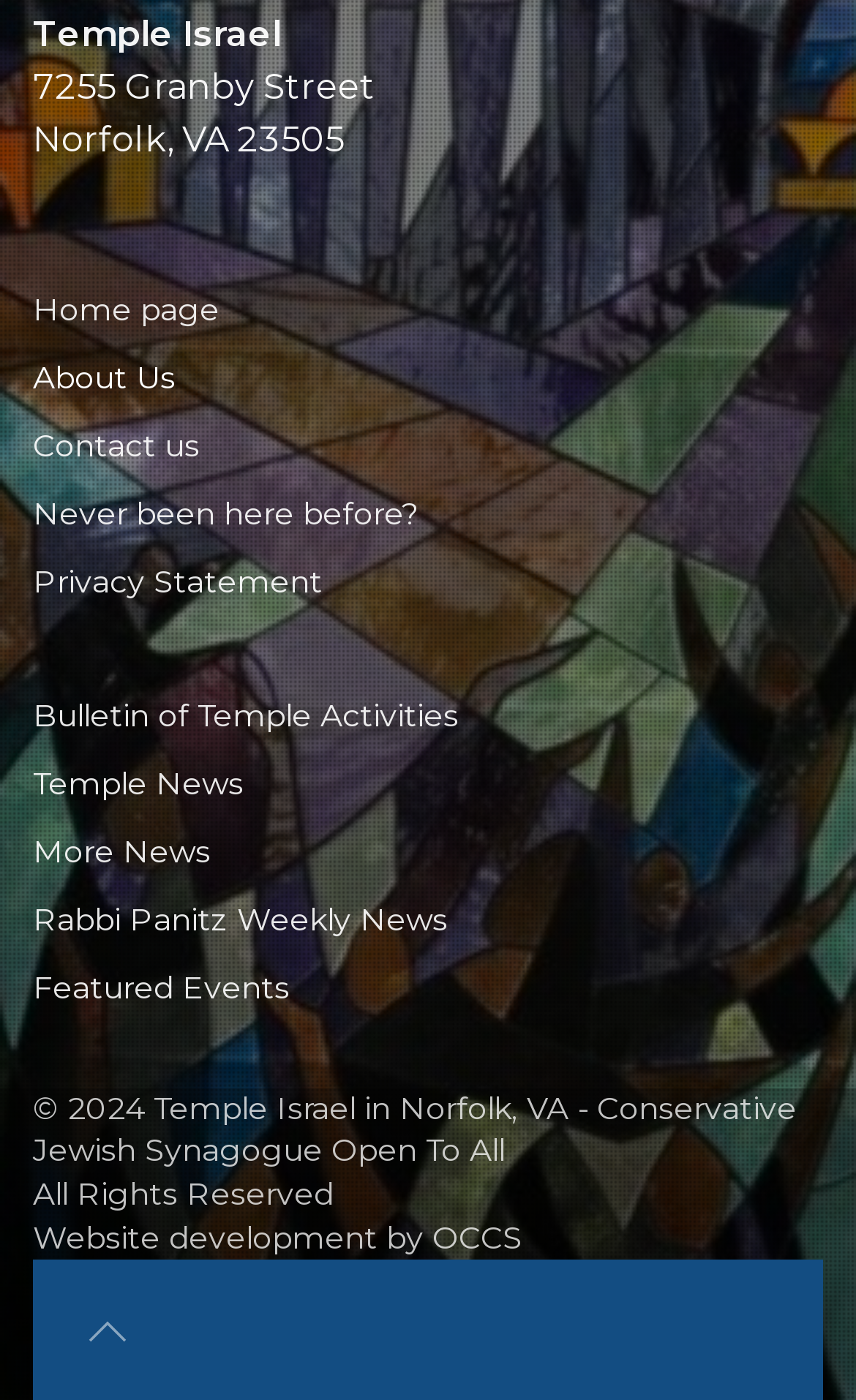Select the bounding box coordinates of the element I need to click to carry out the following instruction: "contact us".

[0.038, 0.294, 0.962, 0.343]